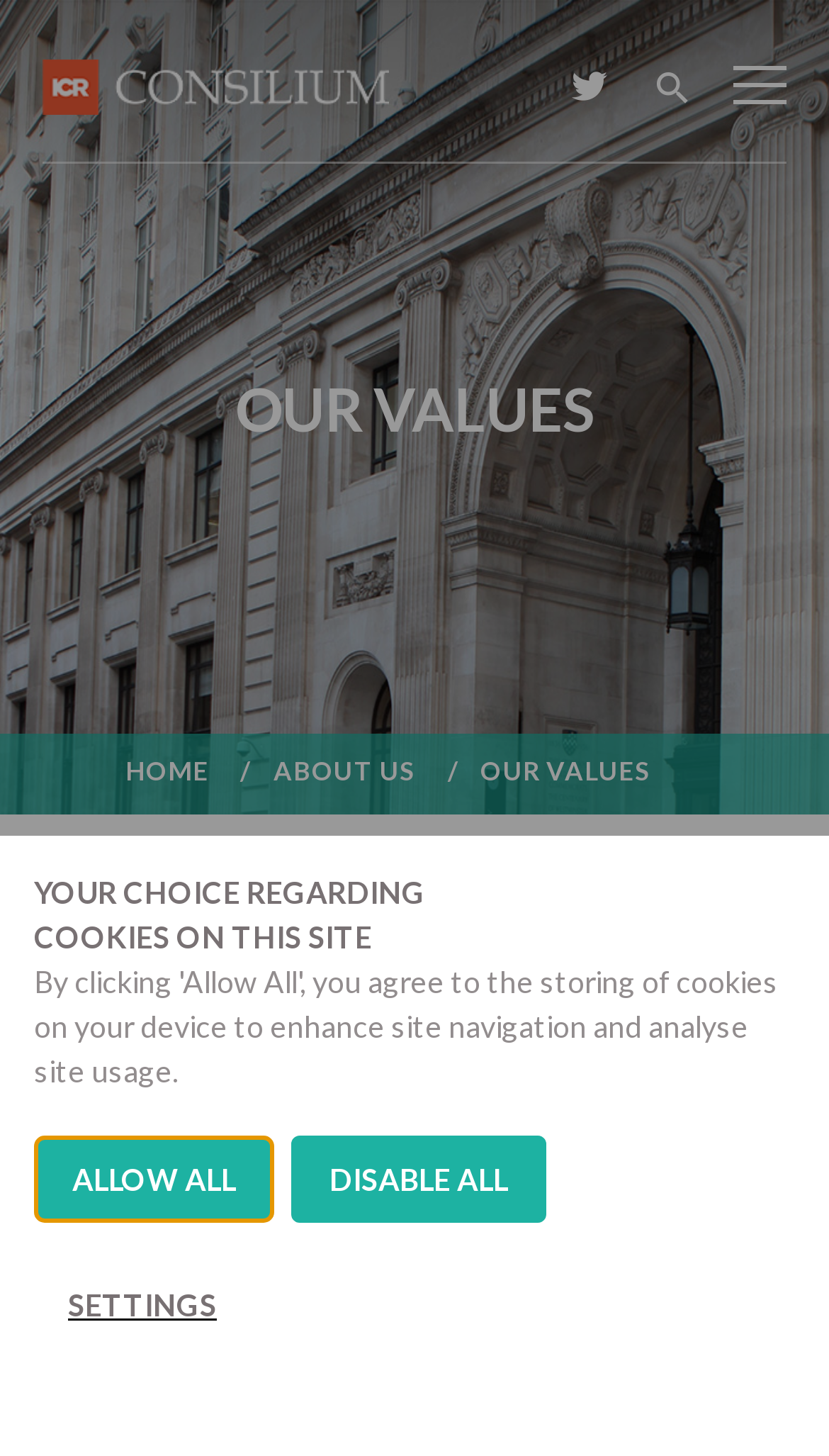From the screenshot, find the bounding box of the UI element matching this description: "Home". Supply the bounding box coordinates in the form [left, top, right, bottom], each a float between 0 and 1.

[0.151, 0.519, 0.29, 0.541]